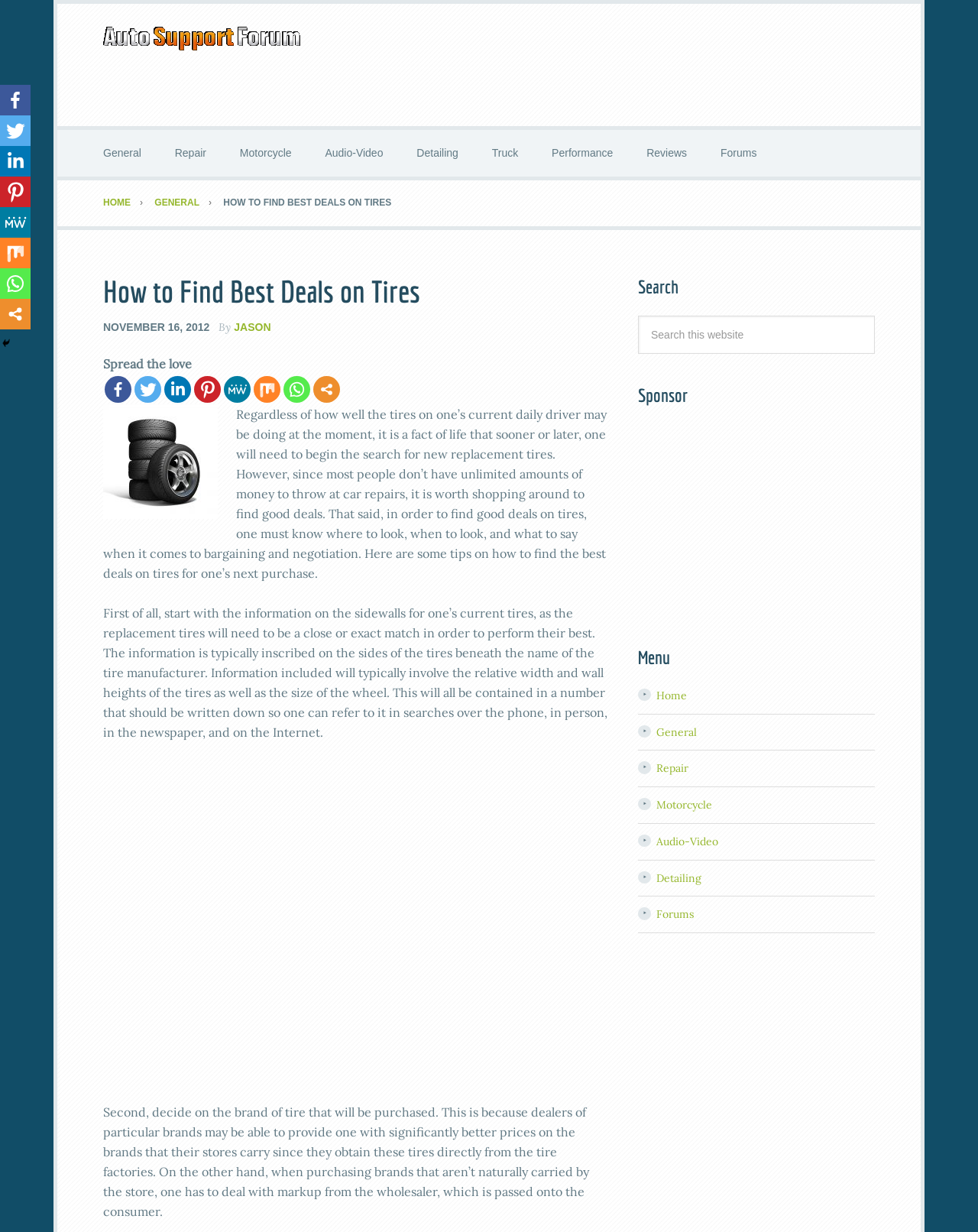Please identify the bounding box coordinates of the clickable element to fulfill the following instruction: "Click on the 'Reviews' link". The coordinates should be four float numbers between 0 and 1, i.e., [left, top, right, bottom].

[0.645, 0.105, 0.718, 0.143]